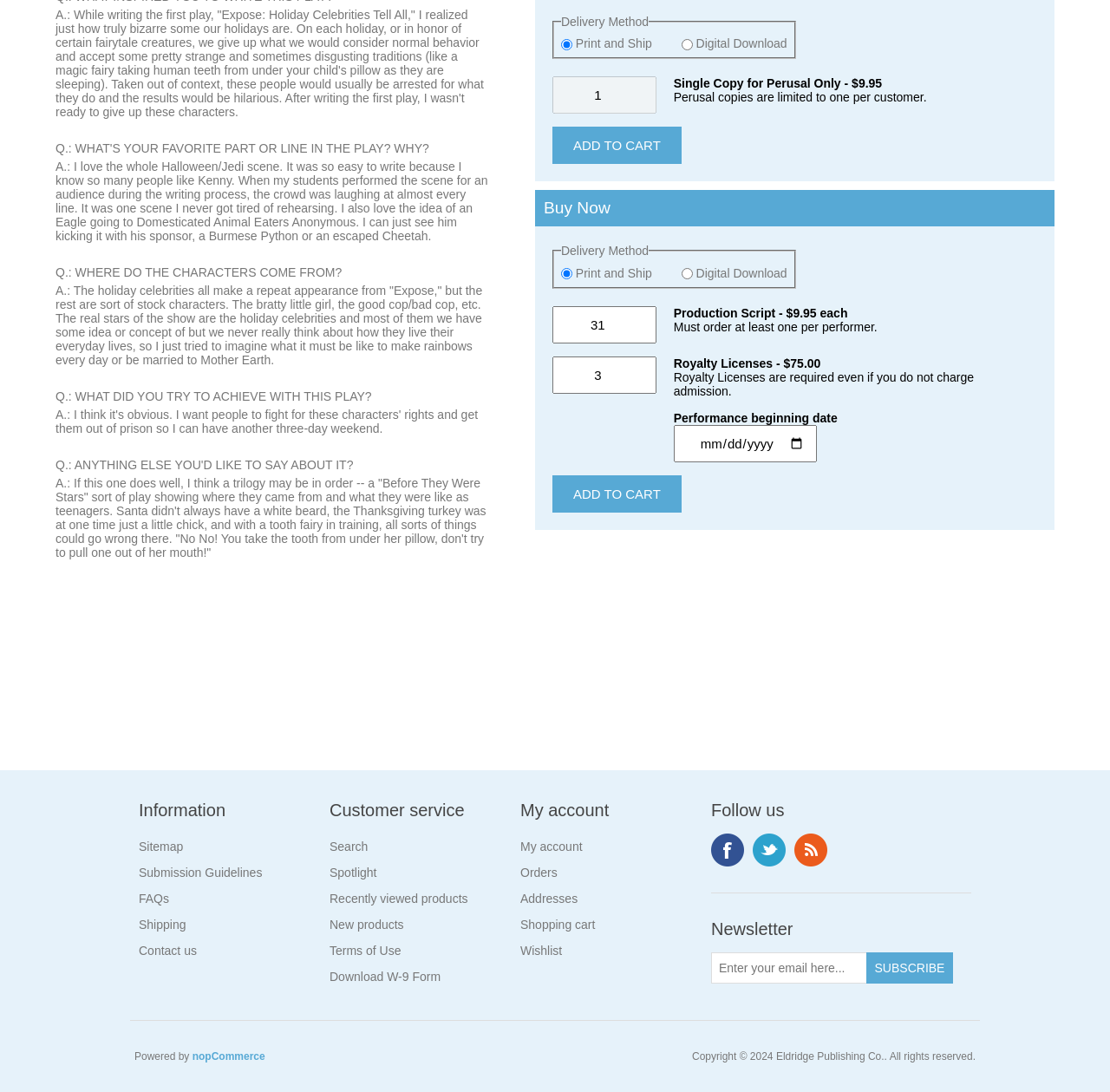How many links are there in the 'Customer service' section?
Please use the visual content to give a single word or phrase answer.

6